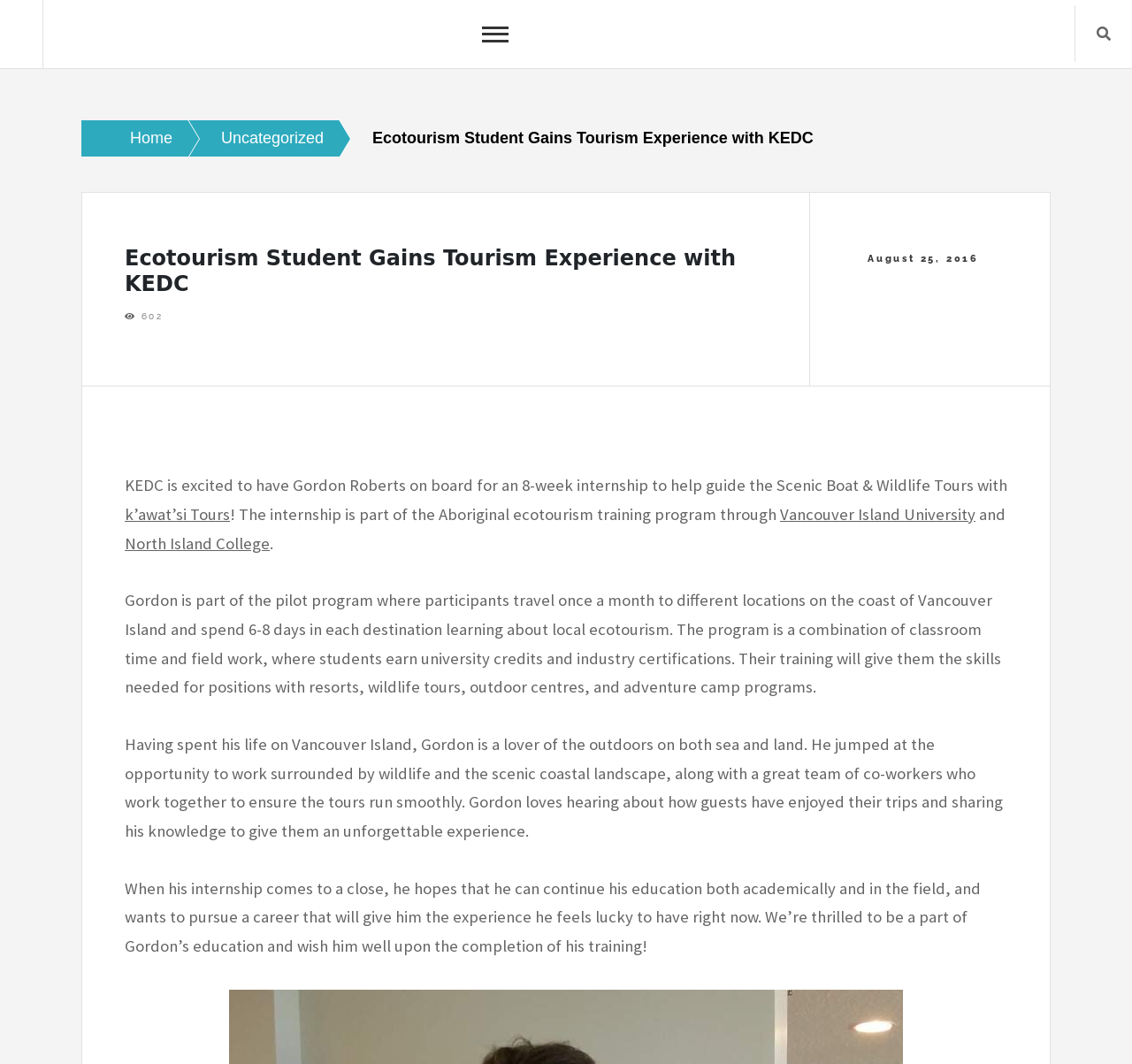Determine the bounding box for the UI element described here: "Vancouver Island University".

[0.689, 0.474, 0.862, 0.493]